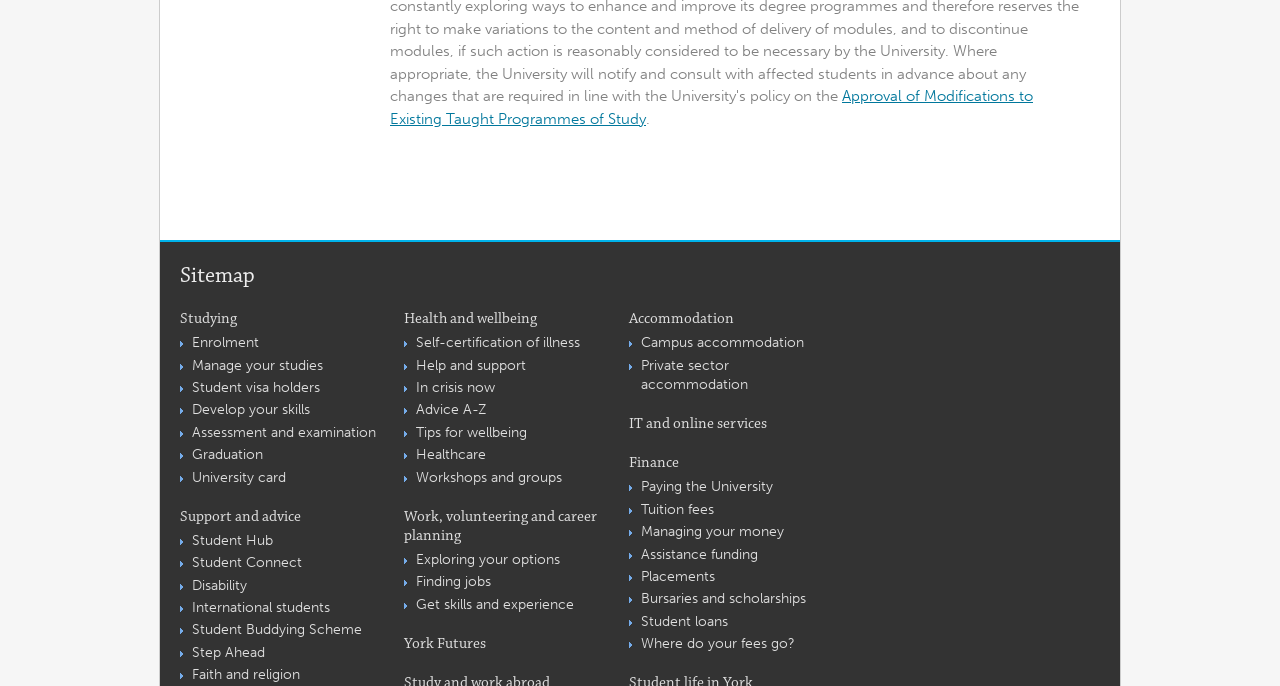What is the first link under 'Accommodation'?
Identify the answer in the screenshot and reply with a single word or phrase.

Campus accommodation